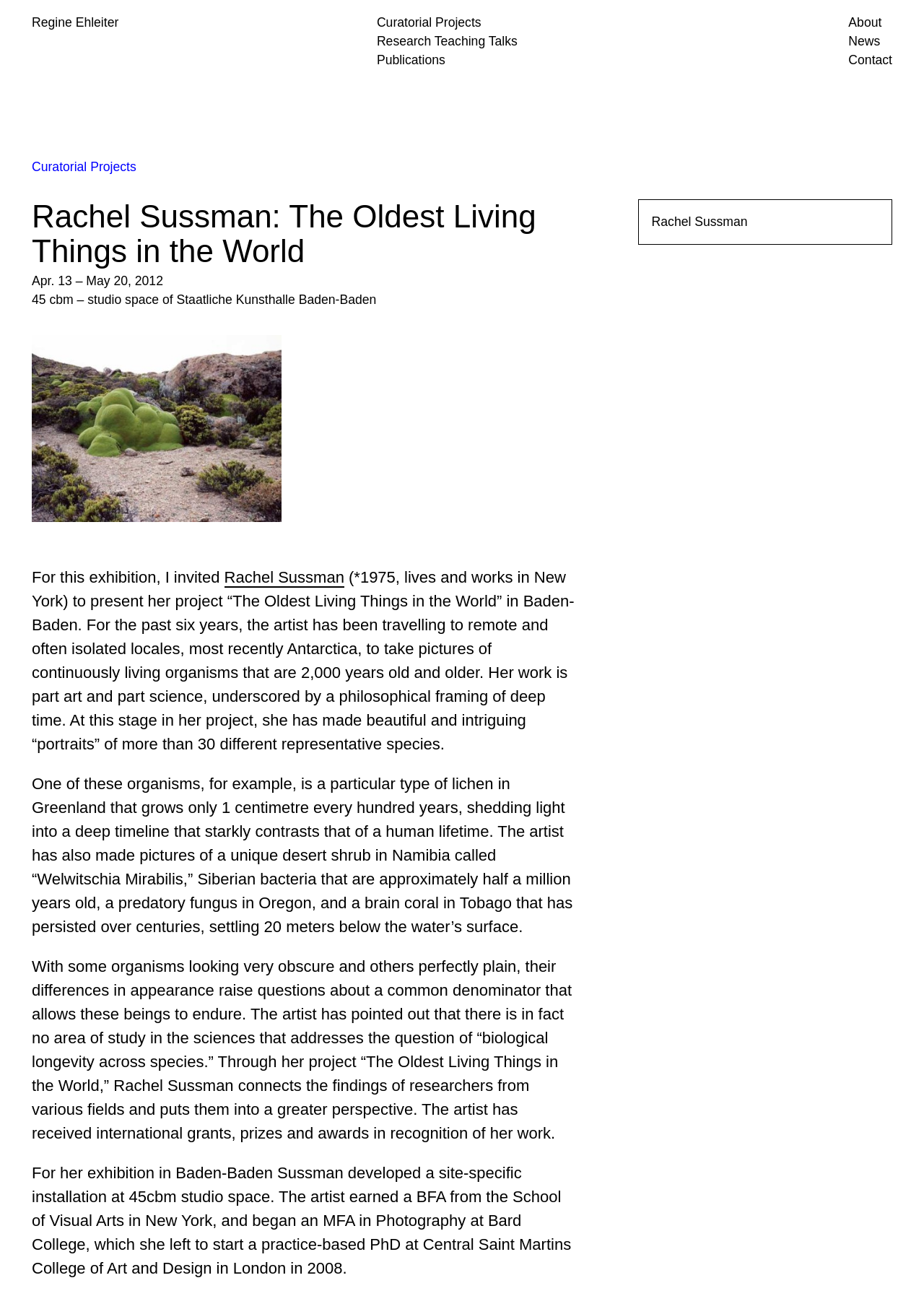From the details in the image, provide a thorough response to the question: Who is the artist featured in this exhibition?

The answer can be found in the text 'For this exhibition, I invited Rachel Sussman (*1975, lives and works in New York) to present her project “The Oldest Living Things in the World” in Baden-Baden.'